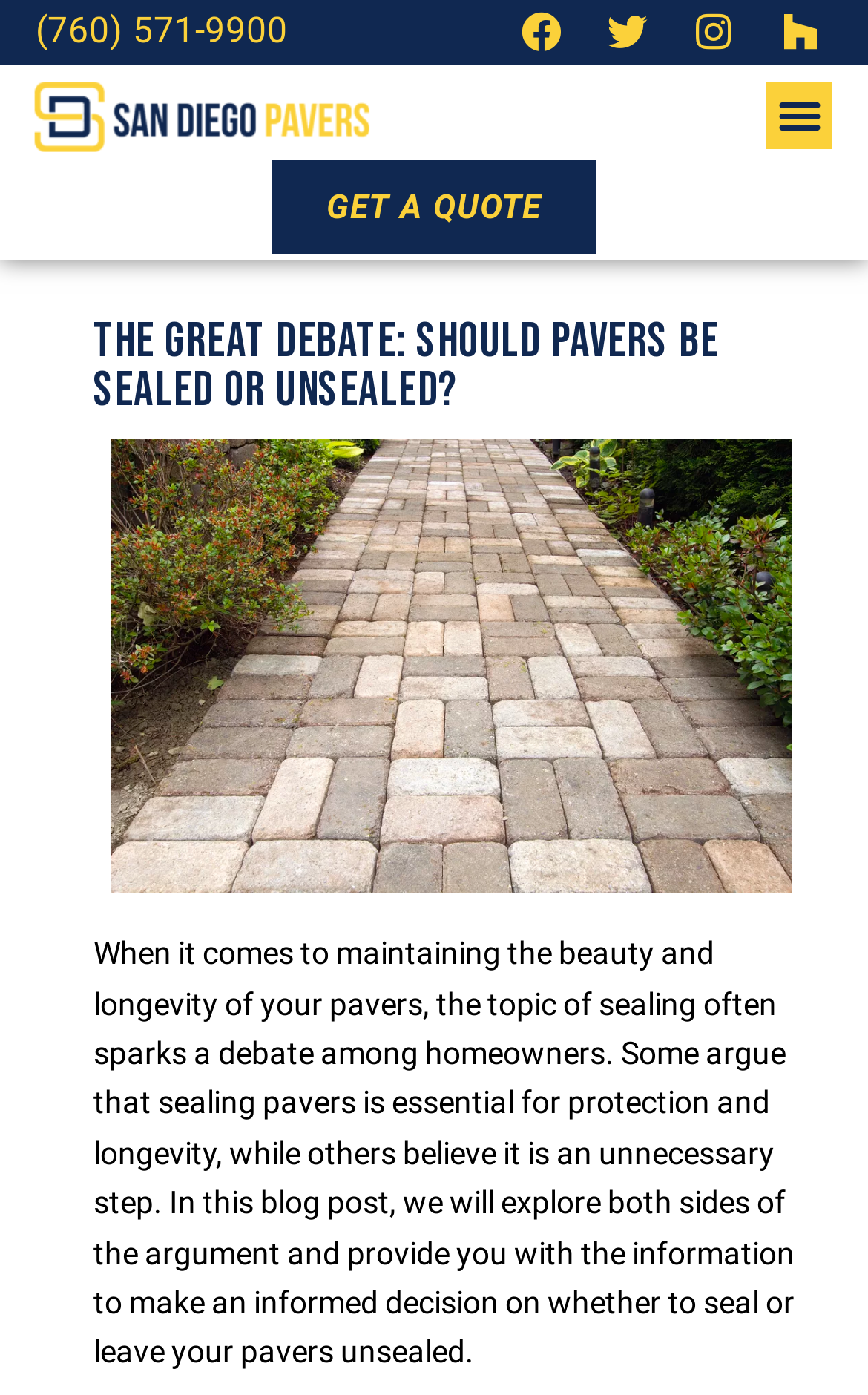Determine the bounding box for the UI element described here: "Menu".

[0.883, 0.059, 0.96, 0.107]